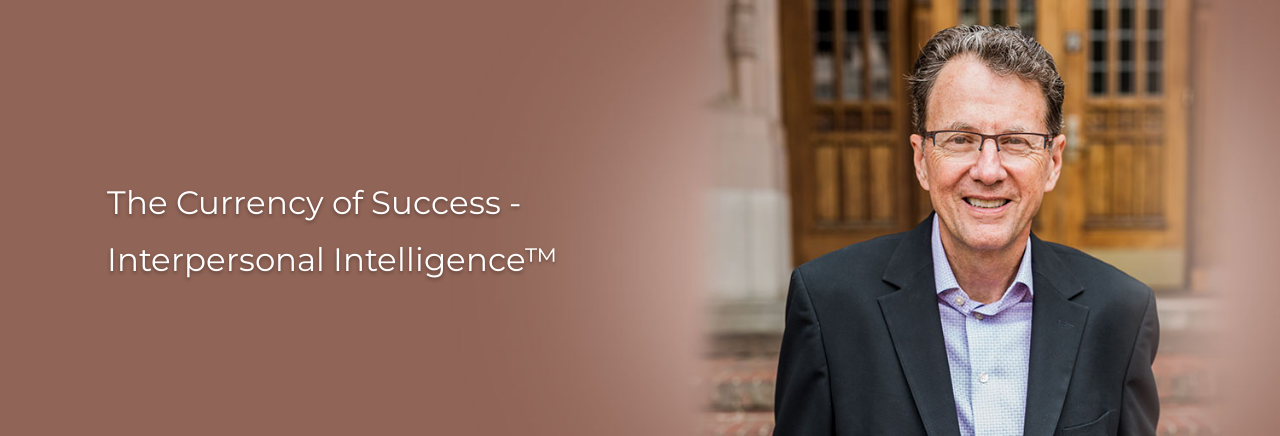What is the title of the portrait?
Can you offer a detailed and complete answer to this question?

The title 'The Currency of Success - Interpersonal Intelligence' is accompanying the portrait, emphasizing the significance of interpersonal skills in achieving success.